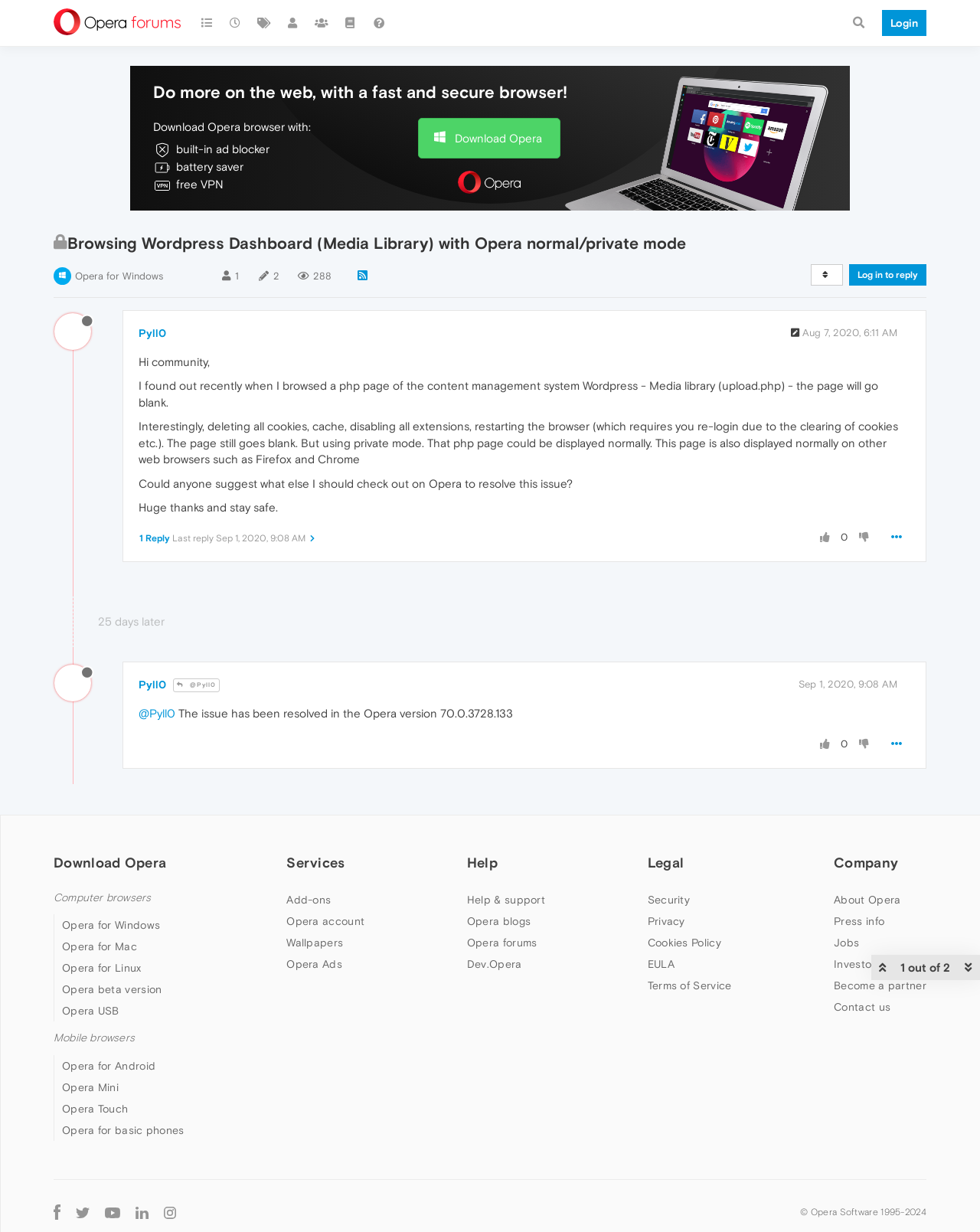Locate the bounding box coordinates of the clickable part needed for the task: "Click the 'Login' link".

[0.892, 0.0, 0.945, 0.037]